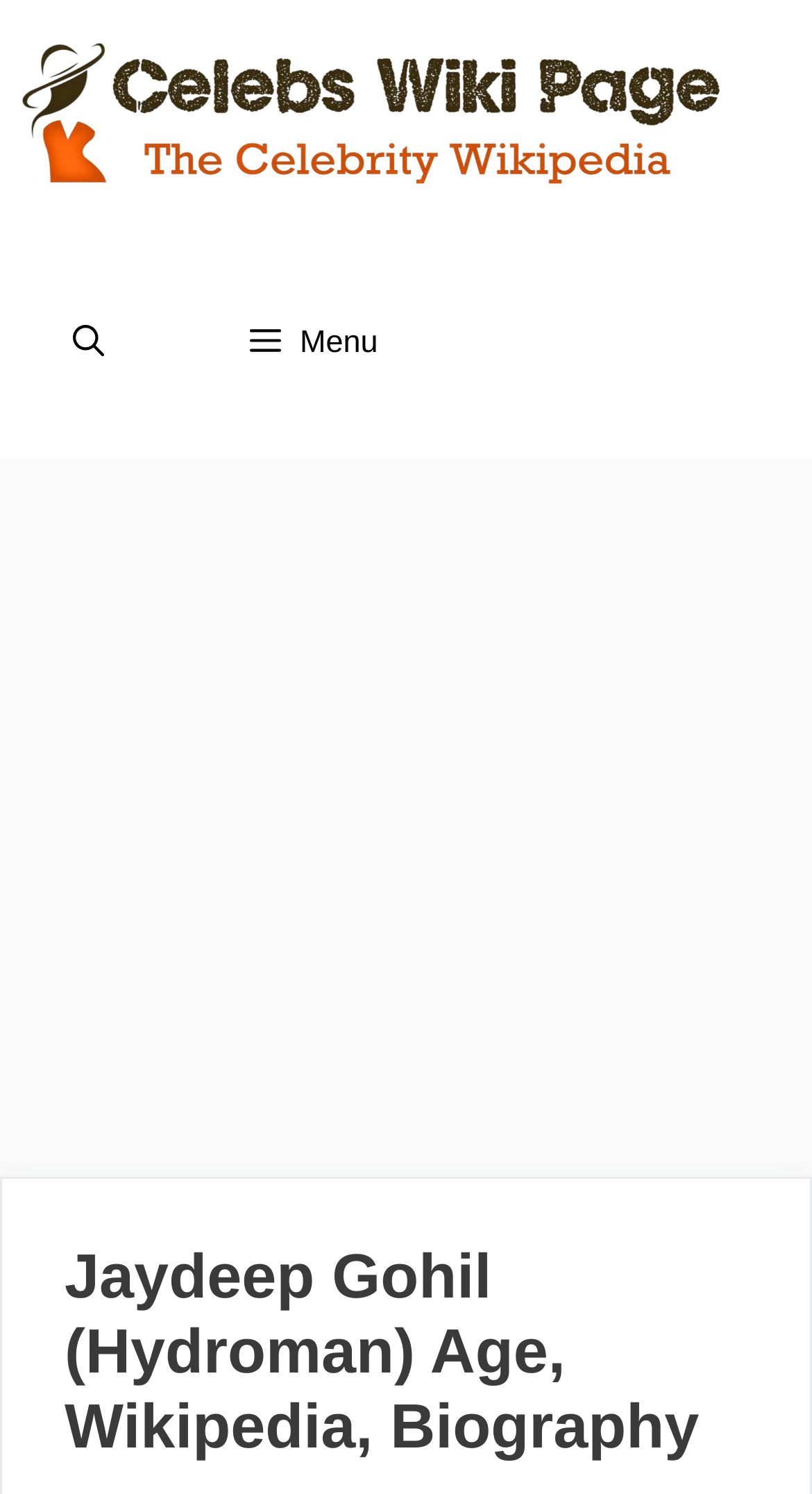Given the element description aria-label="Advertisement" name="aswift_1" title="Advertisement", identify the bounding box coordinates for the UI element on the webpage screenshot. The format should be (top-left x, top-left y, bottom-right x, bottom-right y), with values between 0 and 1.

[0.0, 0.321, 1.0, 0.774]